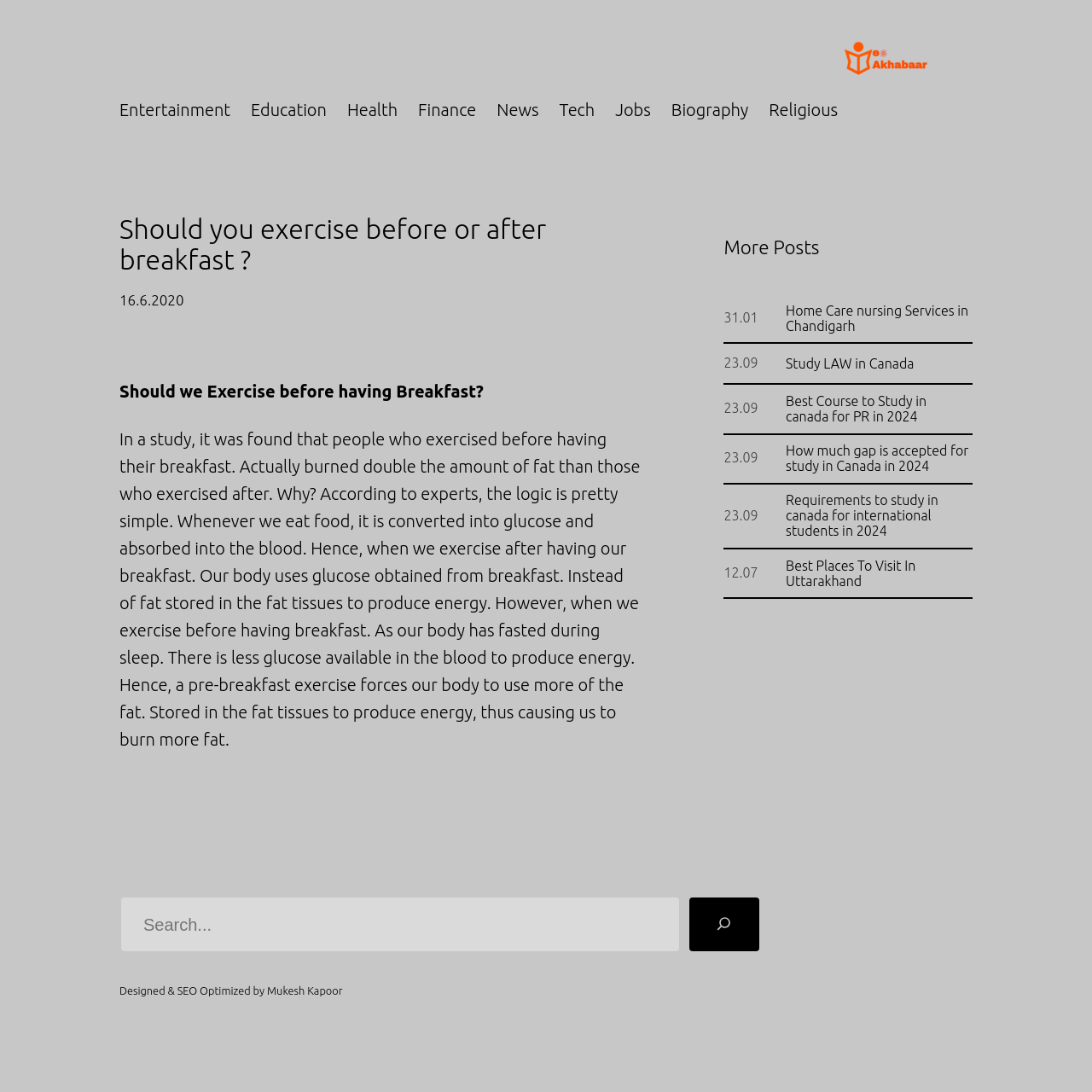Please identify the bounding box coordinates of the region to click in order to complete the task: "check the post date". The coordinates must be four float numbers between 0 and 1, specified as [left, top, right, bottom].

None